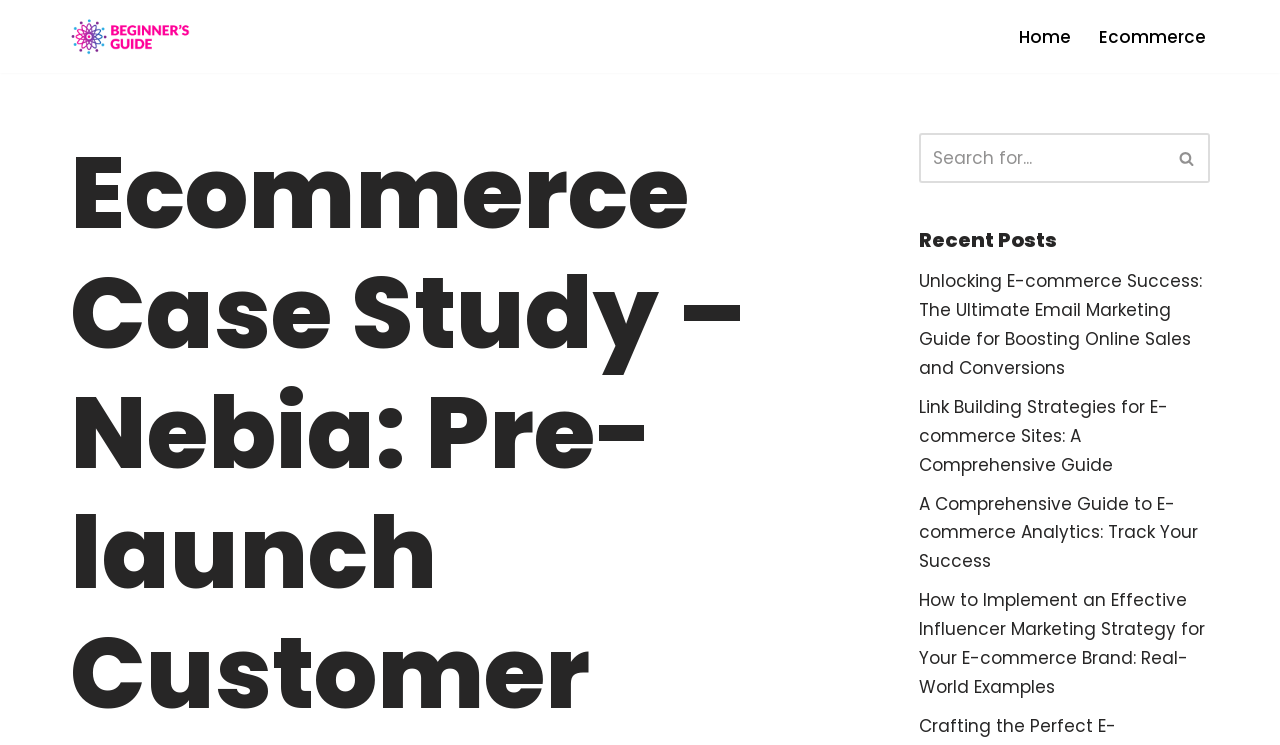Pinpoint the bounding box coordinates of the area that should be clicked to complete the following instruction: "read about ecommerce case study". The coordinates must be given as four float numbers between 0 and 1, i.e., [left, top, right, bottom].

[0.055, 0.024, 0.148, 0.074]